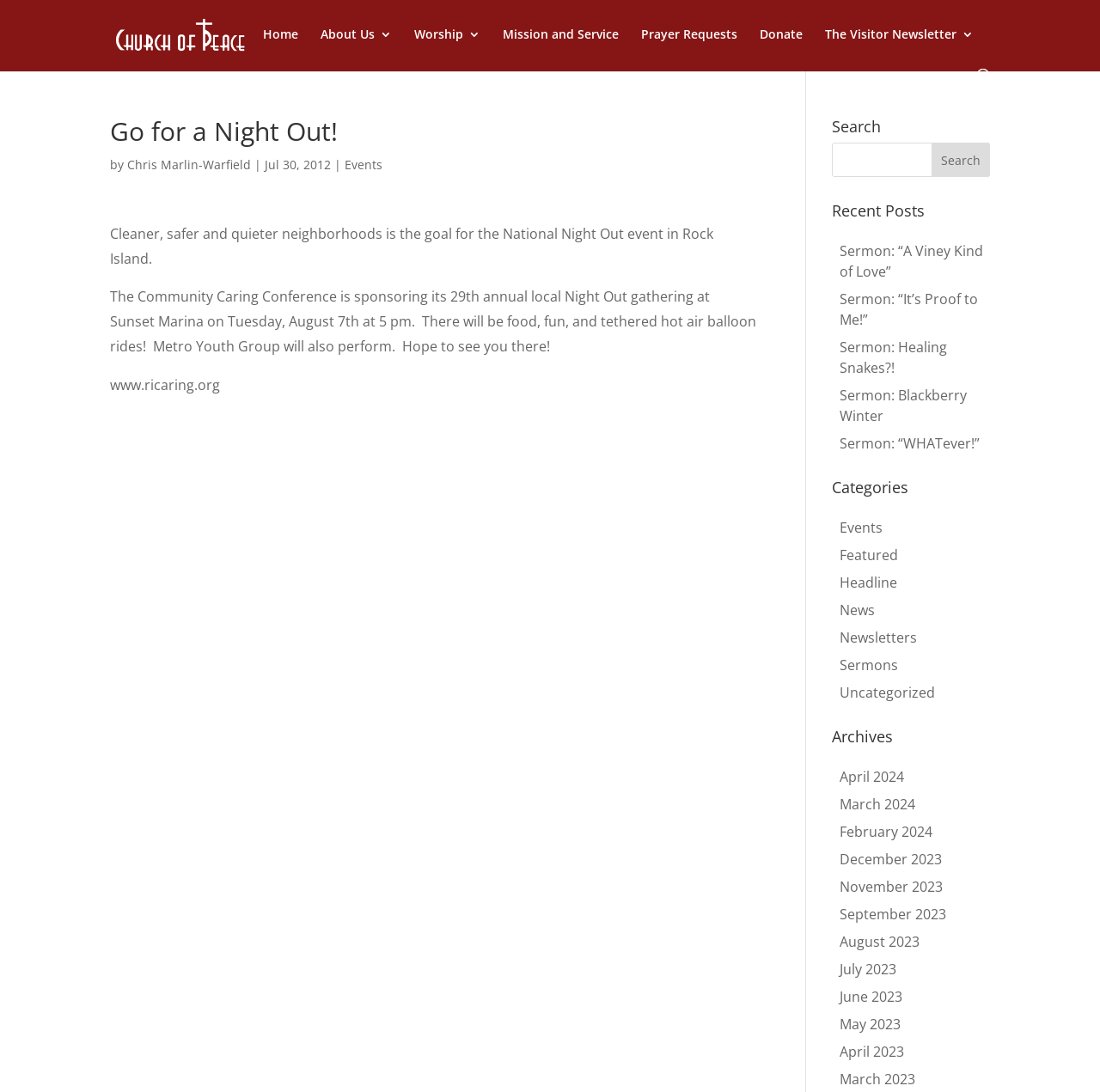Provide the bounding box coordinates for the area that should be clicked to complete the instruction: "Visit the 'Events' page".

[0.313, 0.143, 0.348, 0.158]